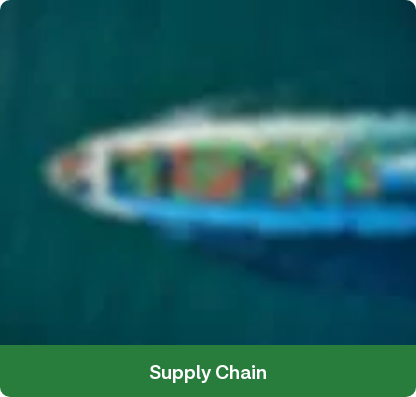Give a detailed account of the visual elements in the image.

This image features a top-down view of a large container ship navigating through deep blue waters. The vessel is adorned with vibrant containers, showcasing a mix of colors that indicate its cargo's diversity. At the bottom of the image, a green banner prominently displays the phrase "Supply Chain," highlighting its focus on logistics and the movement of goods. The overall composition emphasizes the importance of maritime transport in global trade and supply chain management.